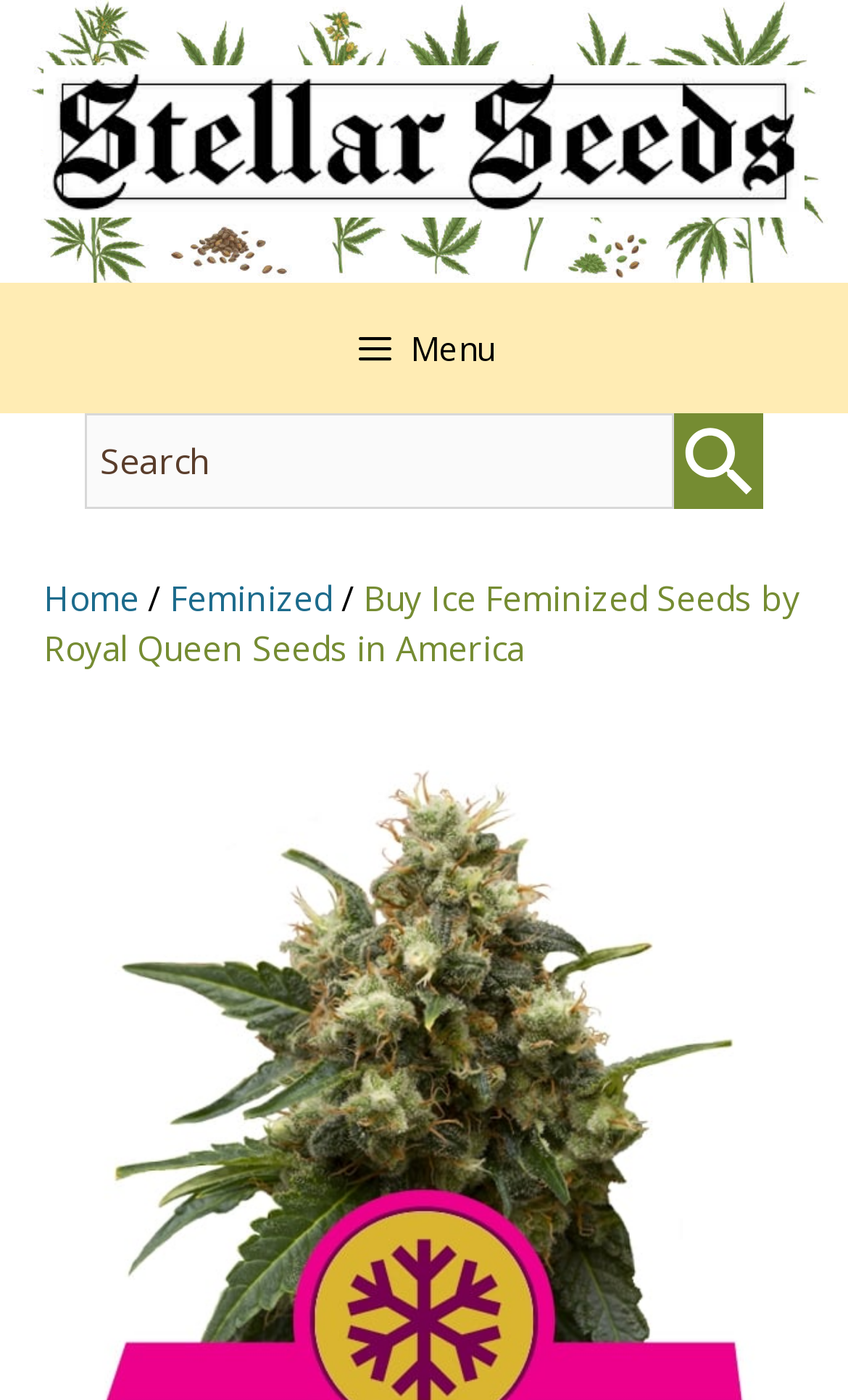What is the purpose of the button with a menu icon?
Based on the image, give a one-word or short phrase answer.

To expand the primary menu